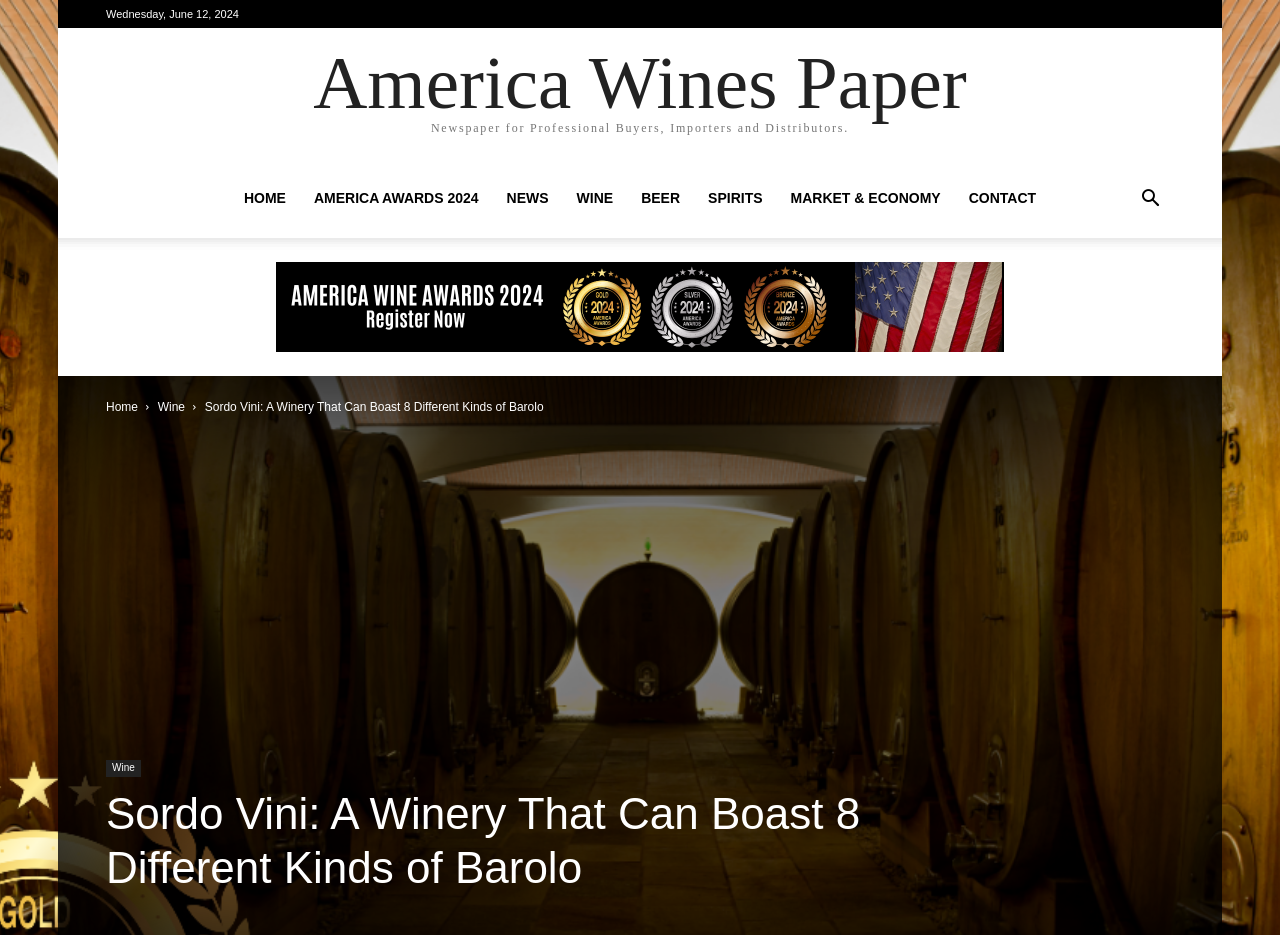Reply to the question with a brief word or phrase: How many links are in the top navigation menu?

8